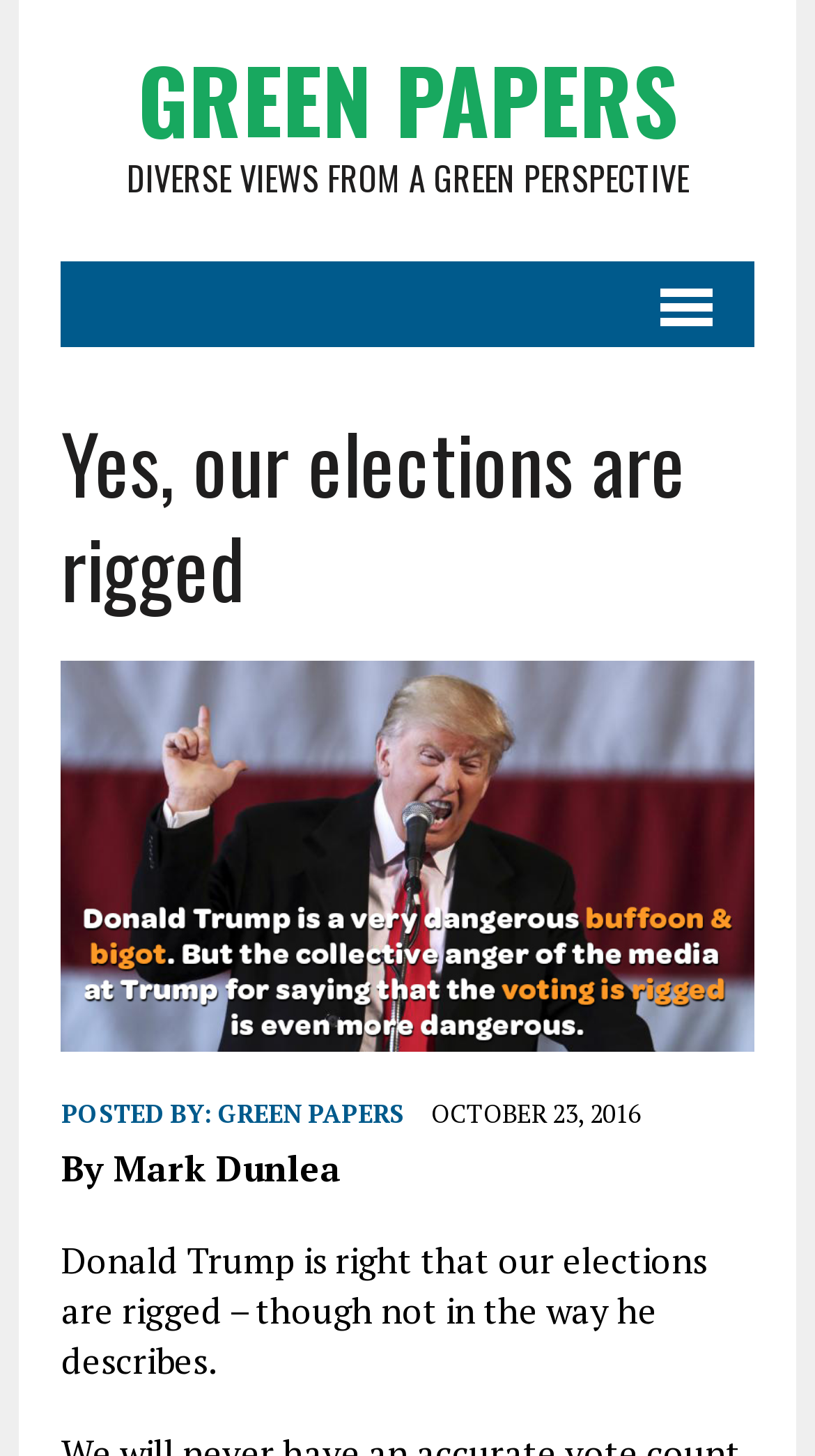Identify the bounding box of the HTML element described as: "Green Papers".

[0.267, 0.754, 0.496, 0.776]